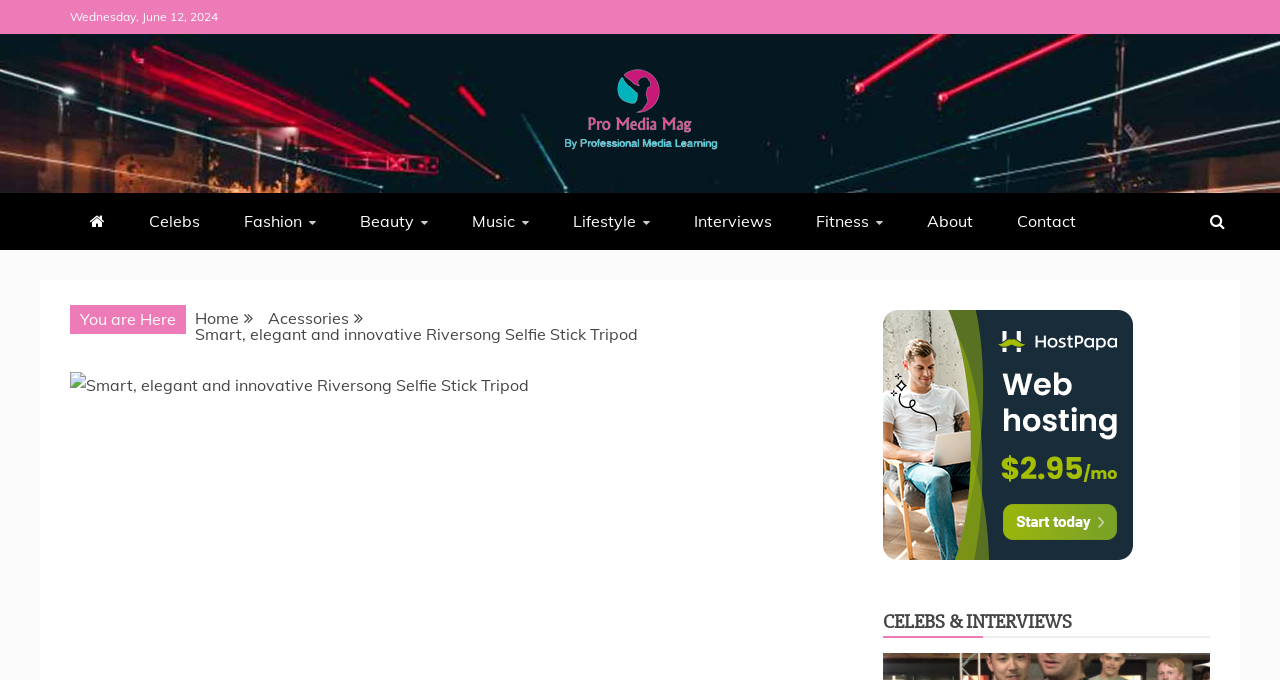Identify and provide the bounding box for the element described by: "parent_node: PRO MEDIA MAG".

[0.439, 0.095, 0.561, 0.239]